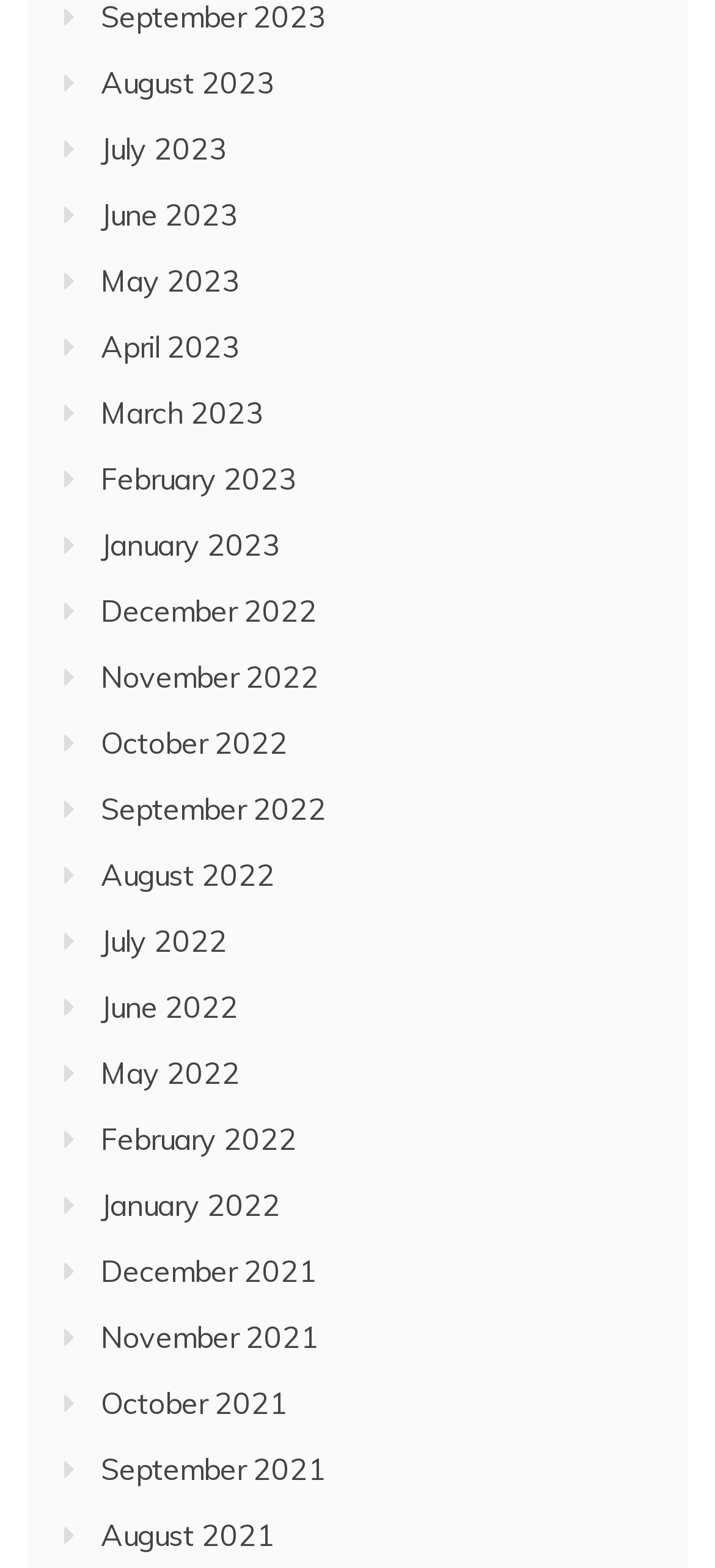What is the latest month listed?
Answer the question using a single word or phrase, according to the image.

August 2023